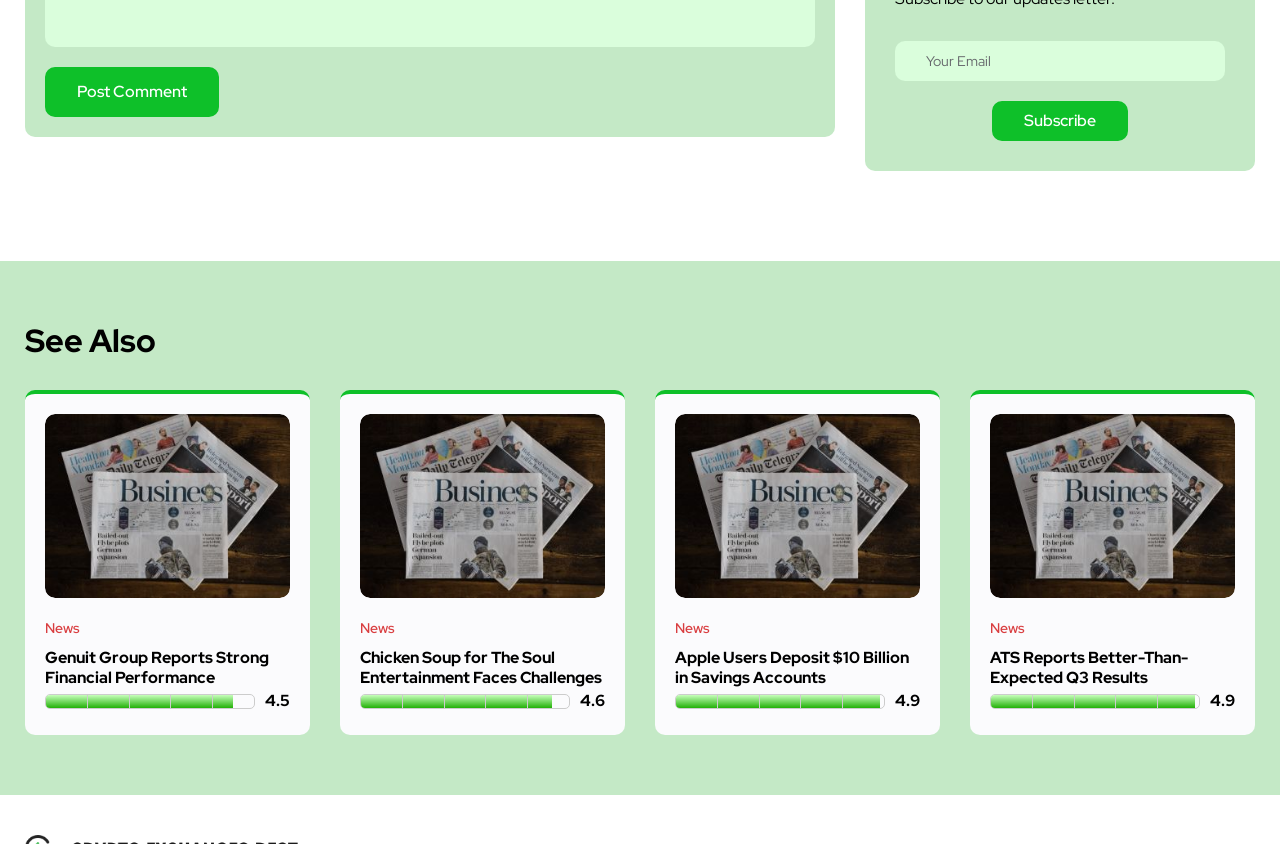What is the purpose of the 'Post Comment' button?
Give a detailed explanation using the information visible in the image.

The 'Post Comment' button is located at the top of the webpage, indicating that it is a call-to-action element. Its purpose is to allow users to submit their comments, which is a common feature in online articles or blog posts.